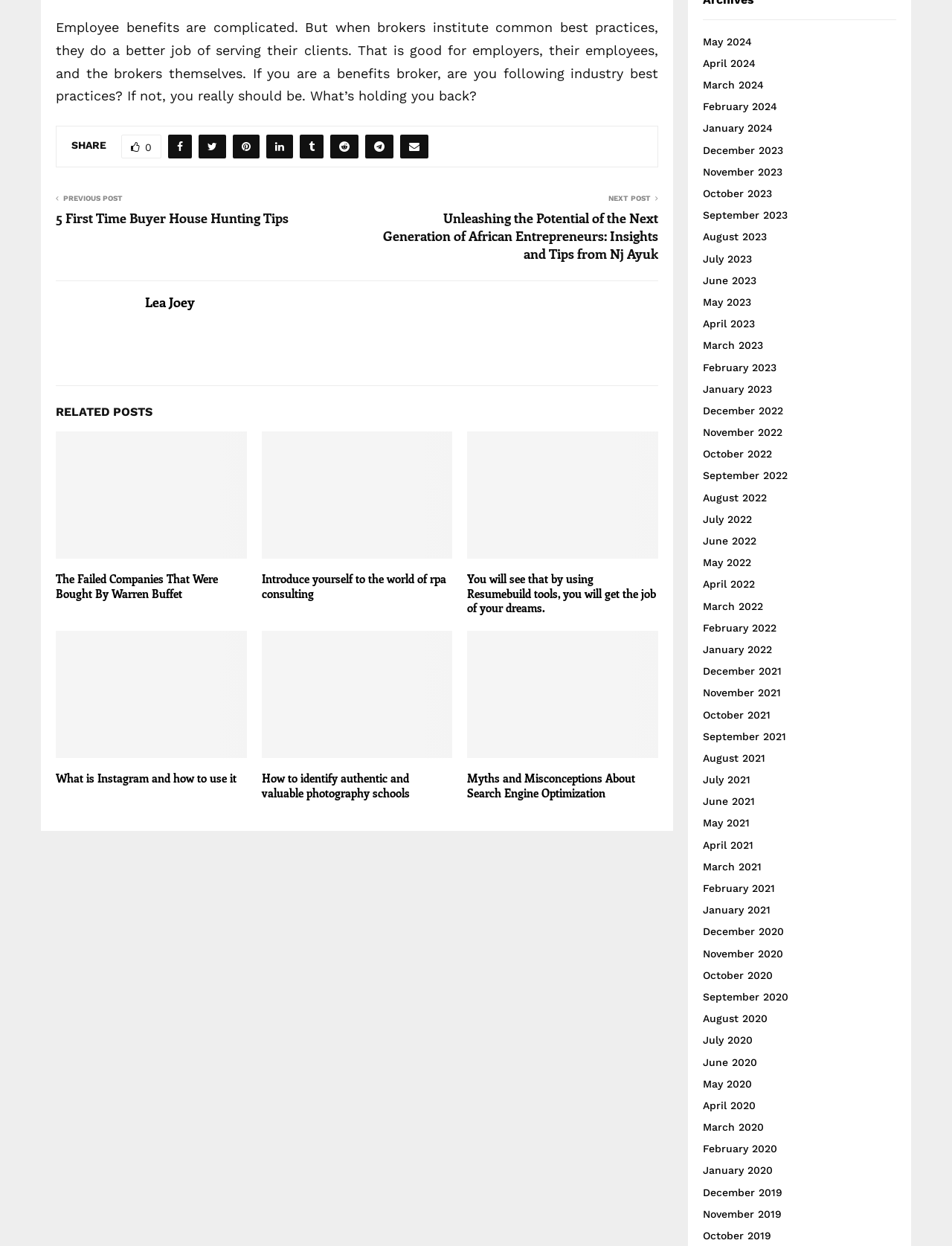What is the function of the SHARE button?
Please answer using one word or phrase, based on the screenshot.

To share the content